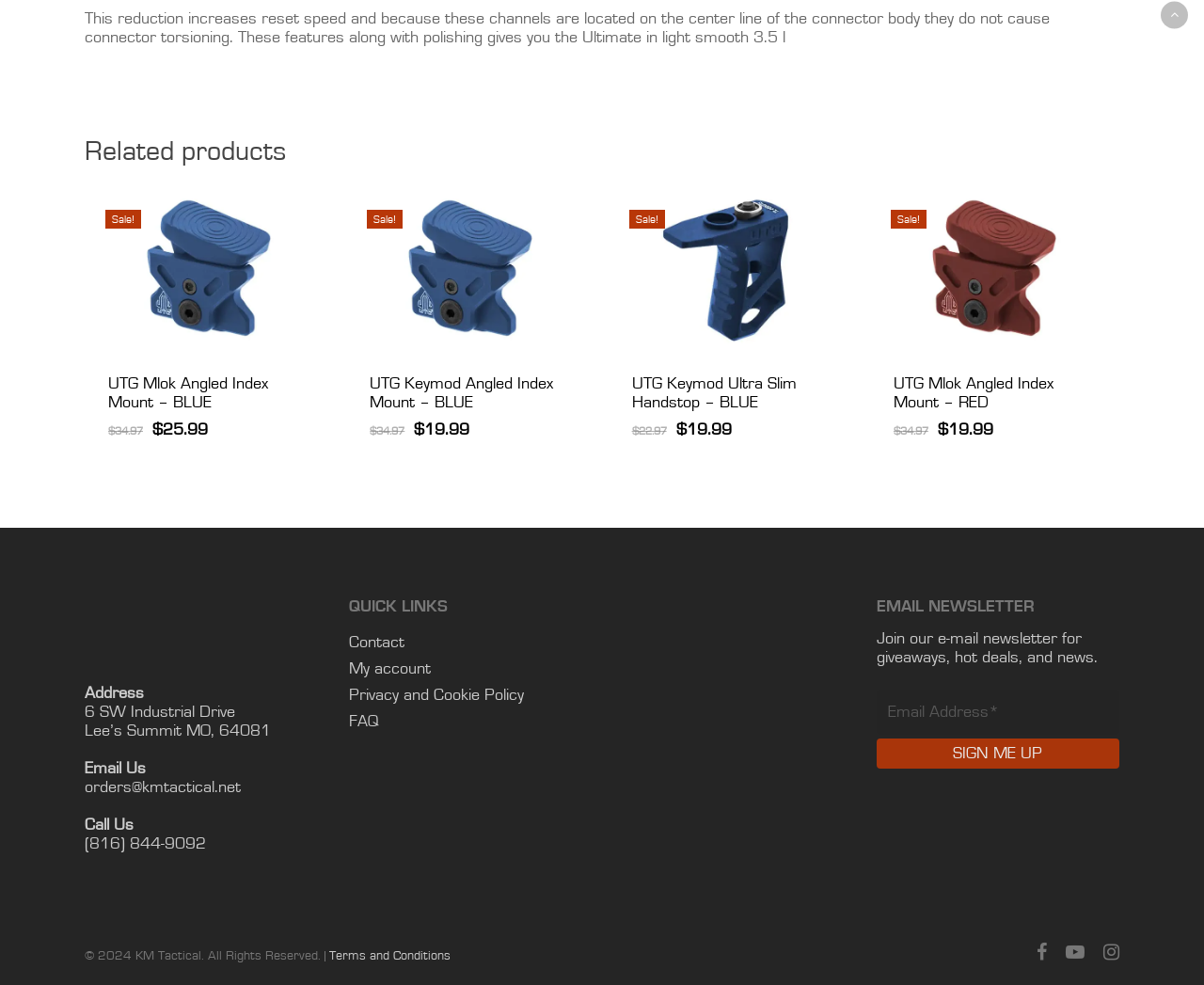Find the bounding box coordinates of the element you need to click on to perform this action: 'Enter email address to join the newsletter'. The coordinates should be represented by four float values between 0 and 1, in the format [left, top, right, bottom].

[0.728, 0.7, 0.93, 0.746]